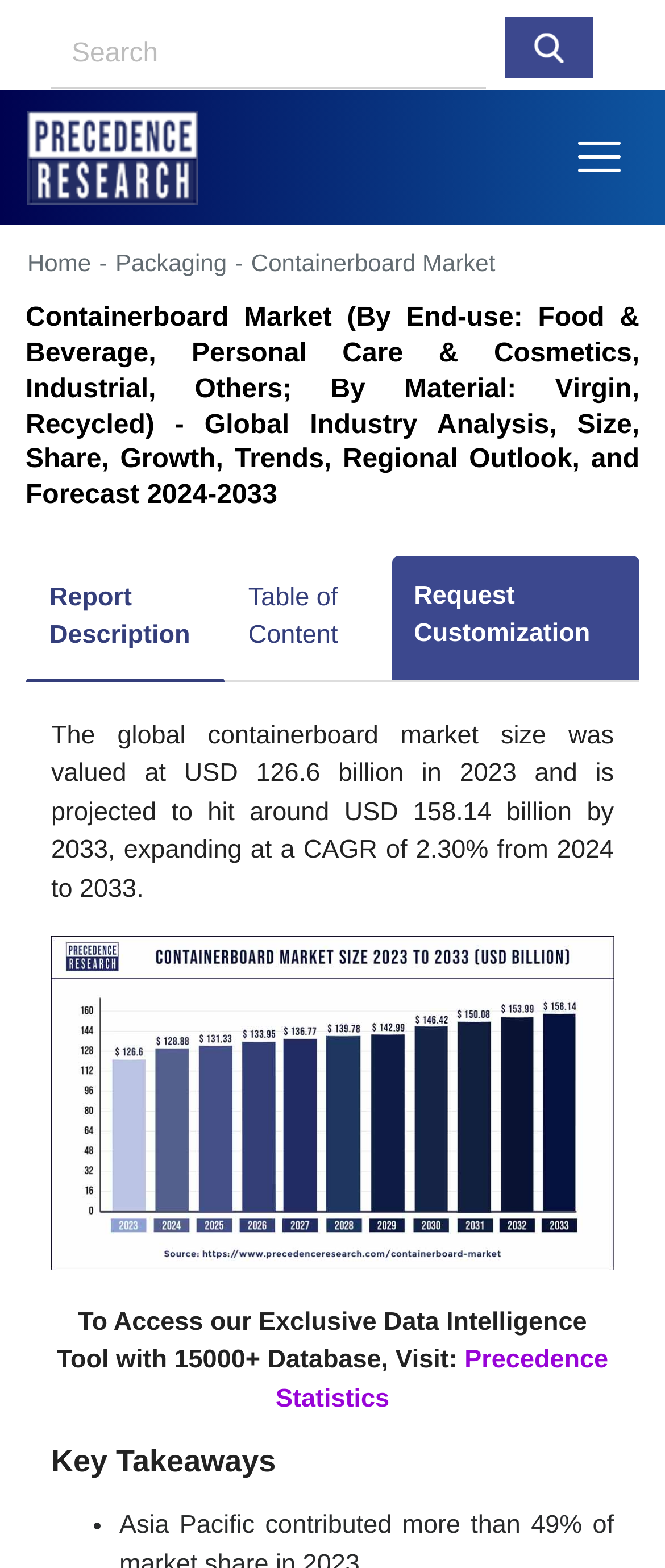Review the image closely and give a comprehensive answer to the question: What is the current market size of containerboard in 2023?

The answer can be found in the static text element that states 'The global containerboard market size was valued at USD 126.6 billion in 2023 and is projected to hit around USD 158.14 billion by 2033, expanding at a CAGR of 2.30% from 2024 to 2033.'